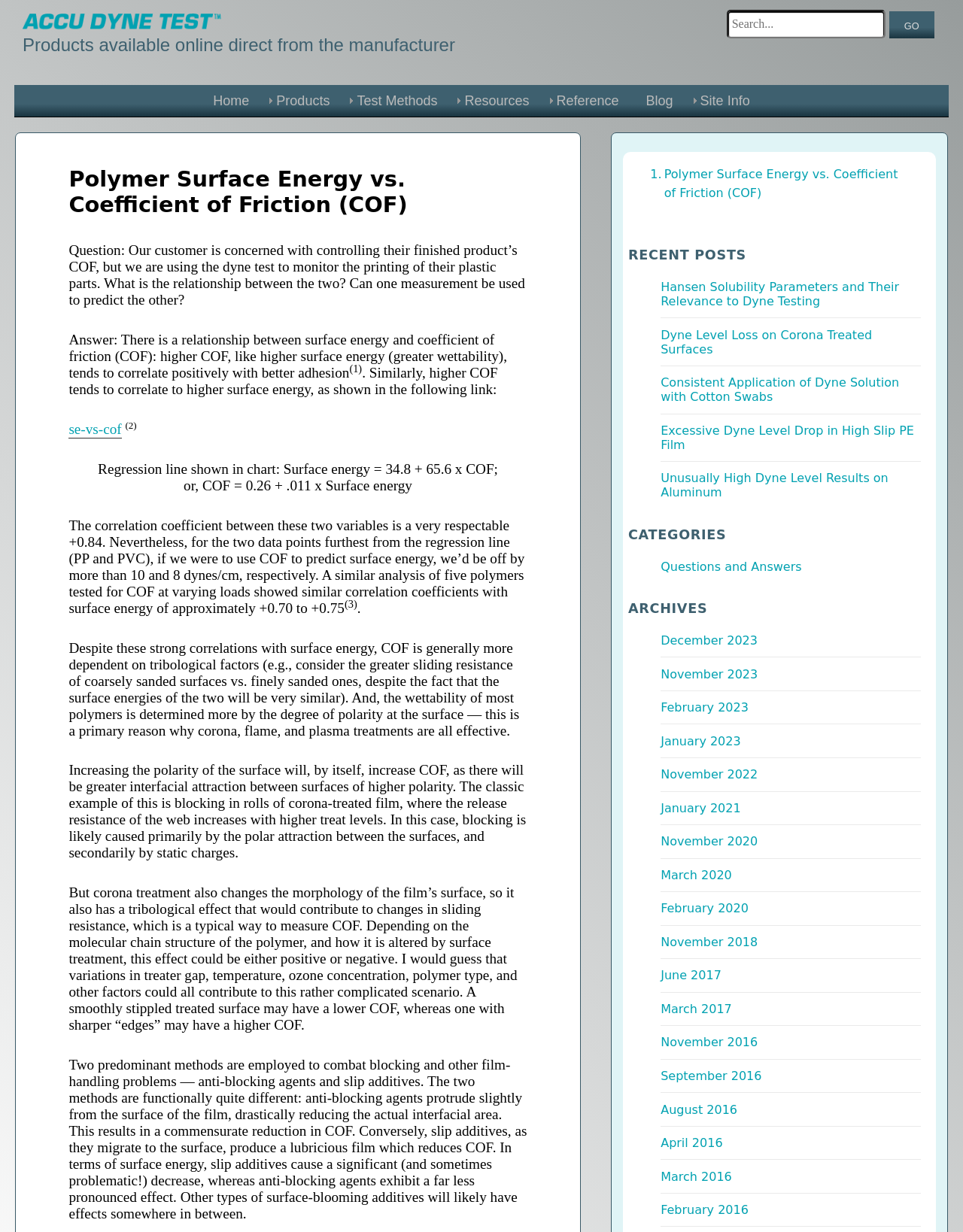Provide the bounding box coordinates of the HTML element this sentence describes: "Miscellaneous". The bounding box coordinates consist of four float numbers between 0 and 1, i.e., [left, top, right, bottom].

None